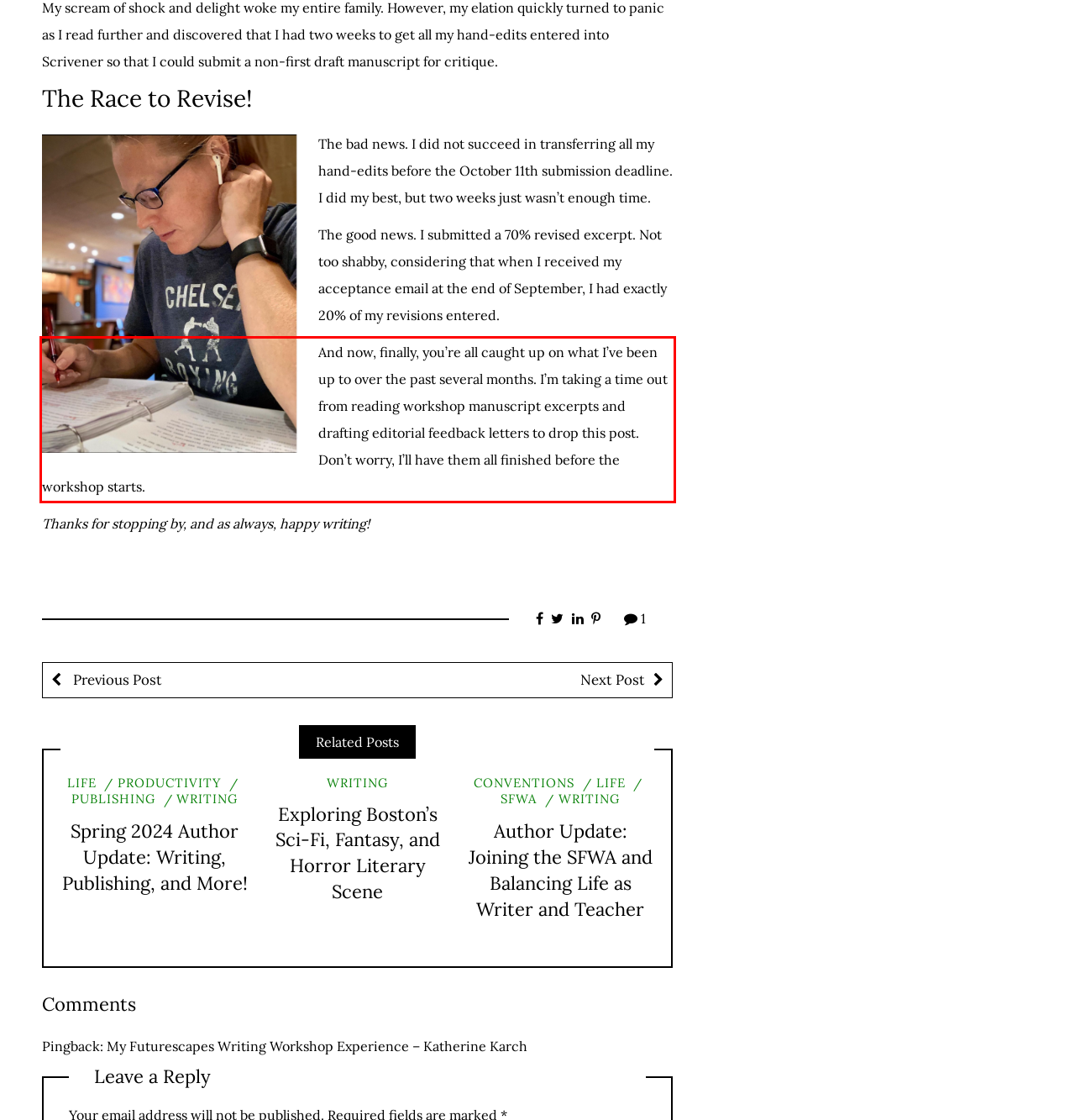You are given a screenshot of a webpage with a UI element highlighted by a red bounding box. Please perform OCR on the text content within this red bounding box.

And now, finally, you’re all caught up on what I’ve been up to over the past several months. I’m taking a time out from reading workshop manuscript excerpts and drafting editorial feedback letters to drop this post. Don’t worry, I’ll have them all finished before the workshop starts.